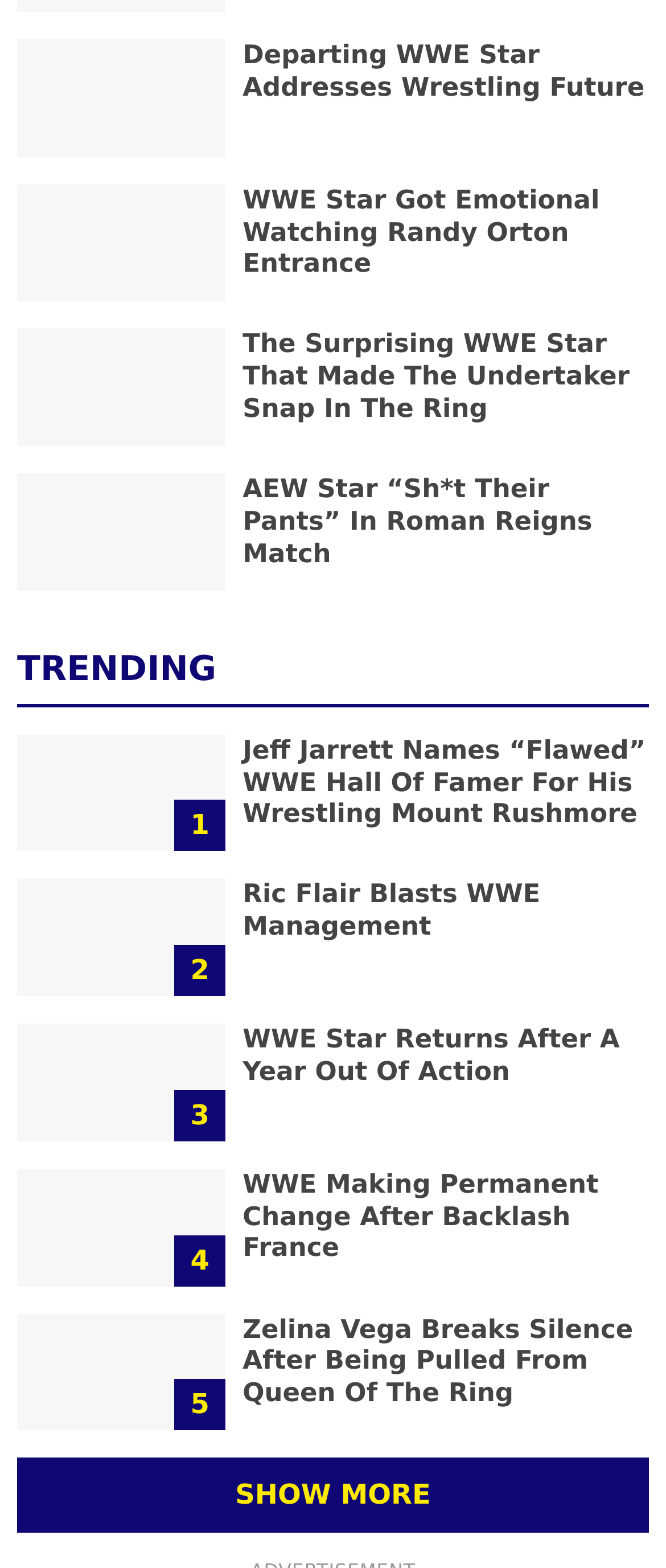Determine the bounding box for the described UI element: "Science".

None